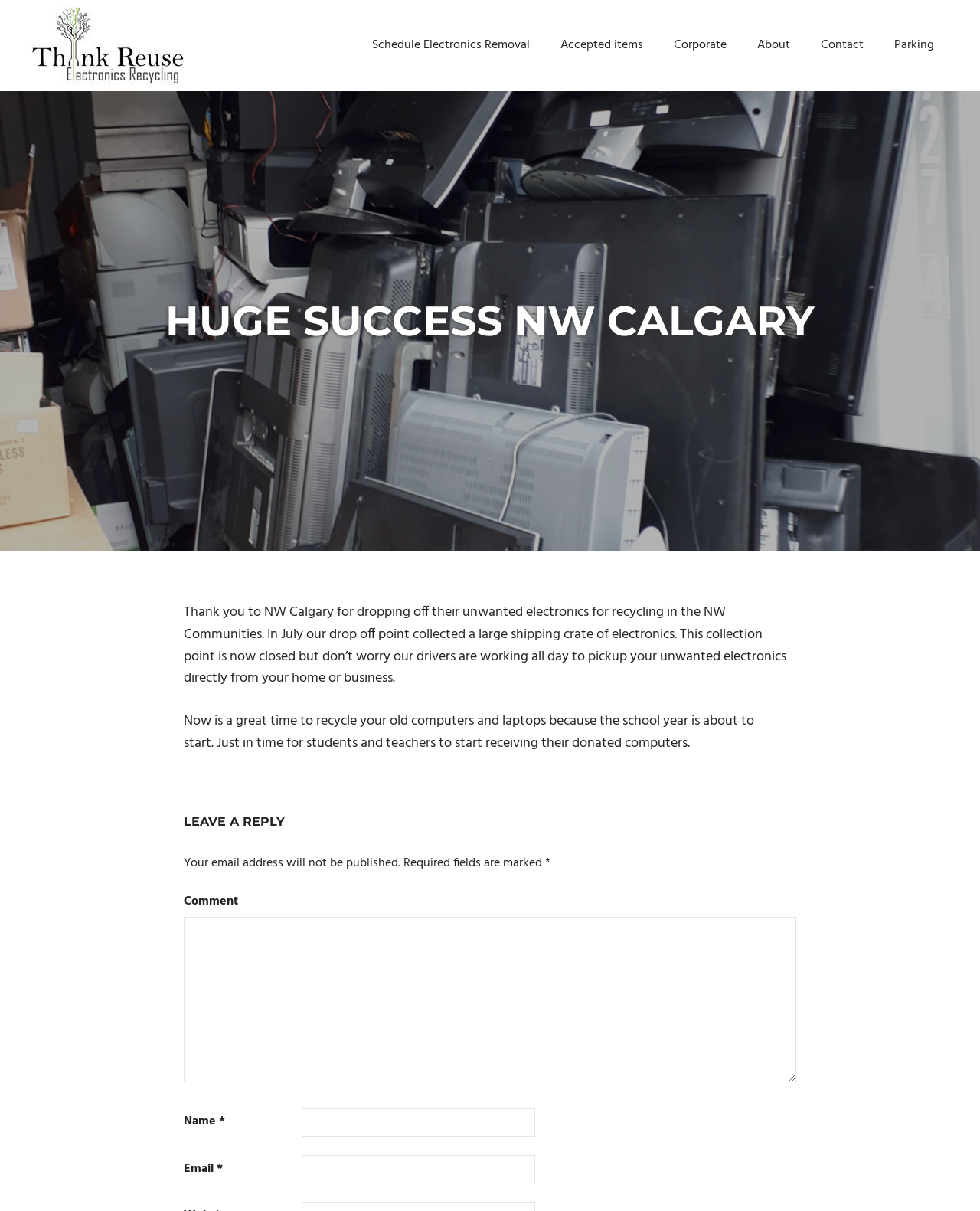Find the bounding box coordinates of the clickable region needed to perform the following instruction: "Enter your name". The coordinates should be provided as four float numbers between 0 and 1, i.e., [left, top, right, bottom].

[0.308, 0.915, 0.546, 0.939]